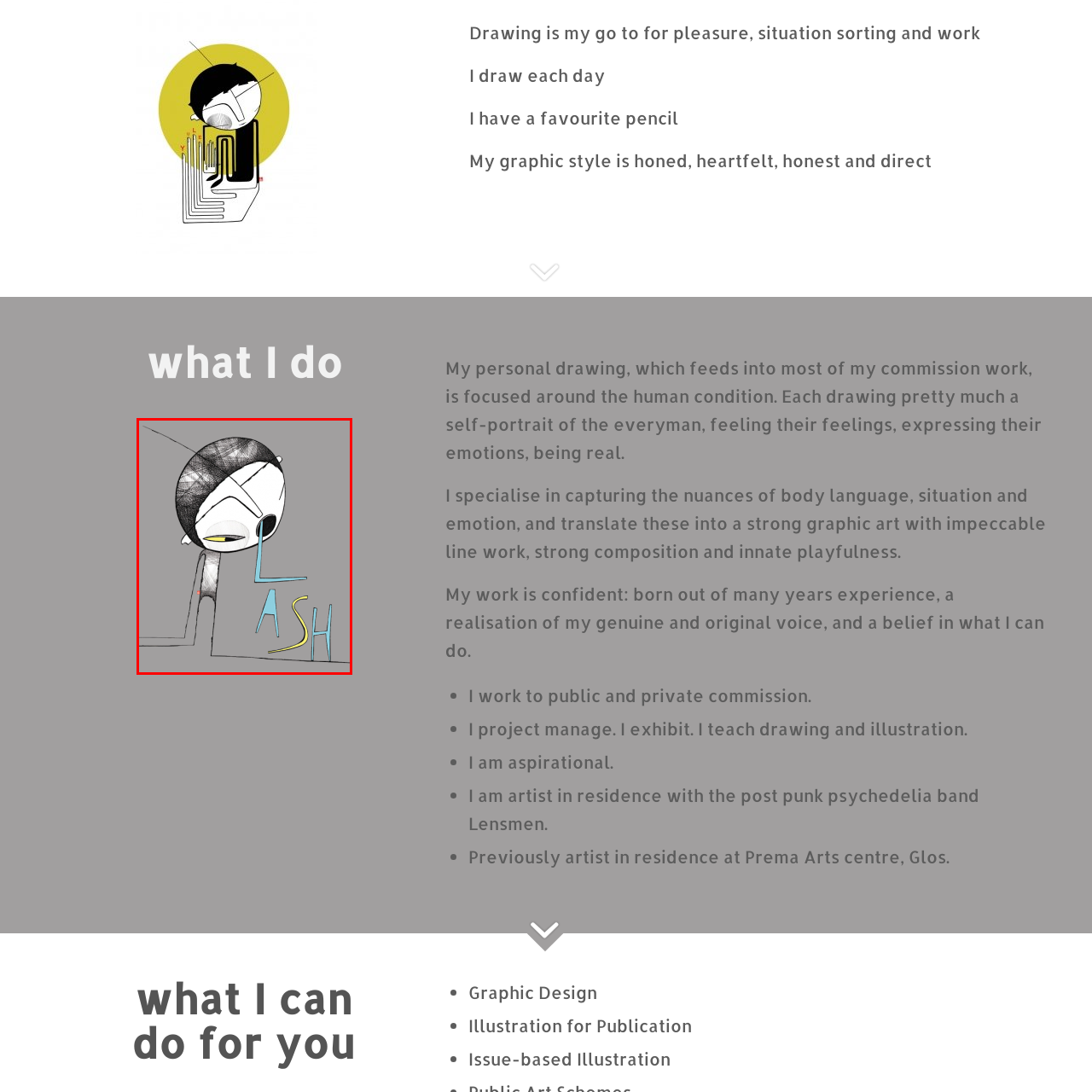What is the overall tone of the artist's graphic style?  
Focus on the image bordered by the red line and provide a detailed answer that is thoroughly based on the image's contents.

The caption describes the artist's graphic style as 'heartfelt and honest', suggesting that the artwork is created with sincerity and emotional authenticity.